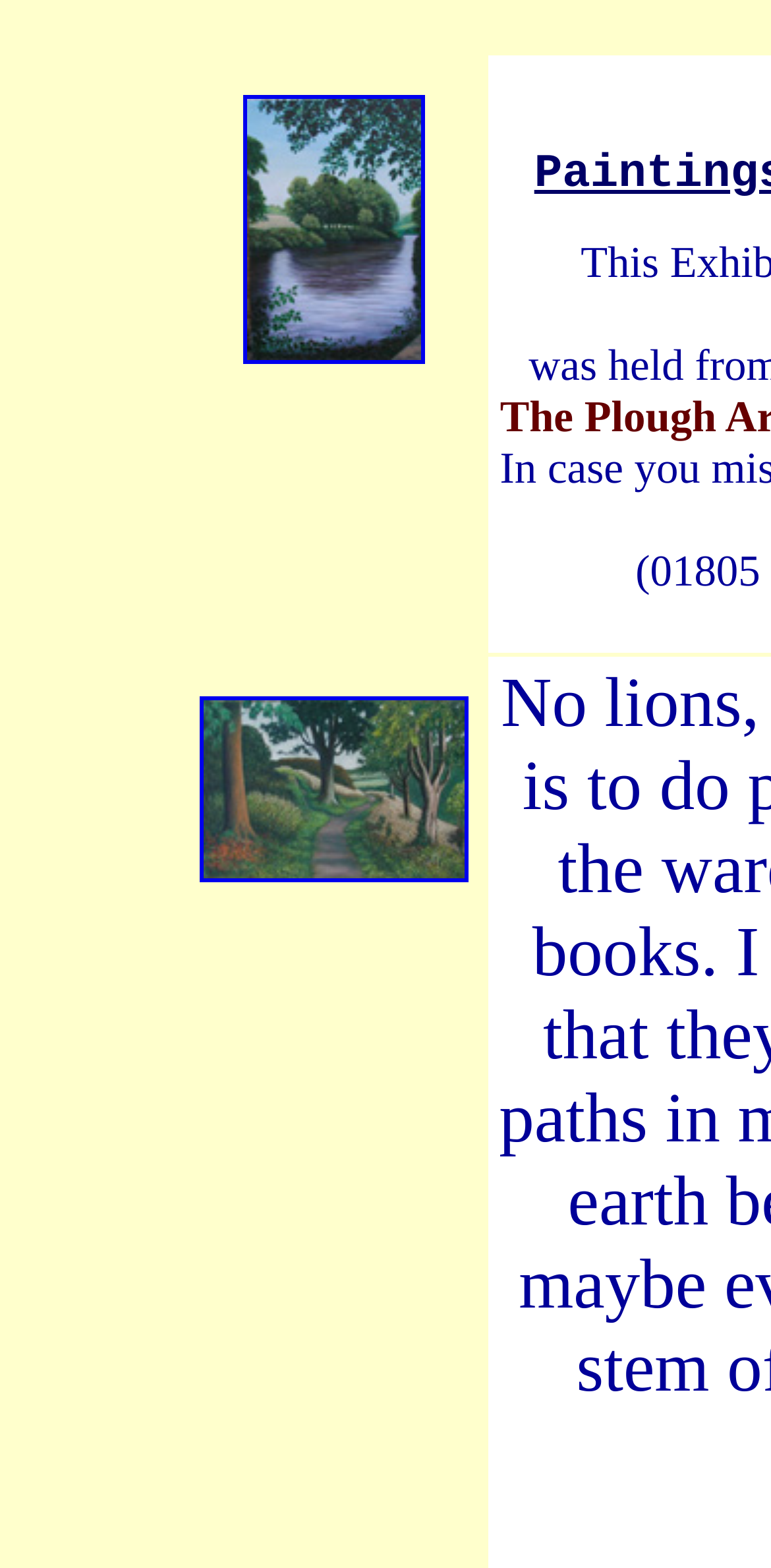Extract the bounding box coordinates of the UI element described: "alt="the Bathing Pool, river Torridge"". Provide the coordinates in the format [left, top, right, bottom] with values ranging from 0 to 1.

[0.314, 0.216, 0.55, 0.237]